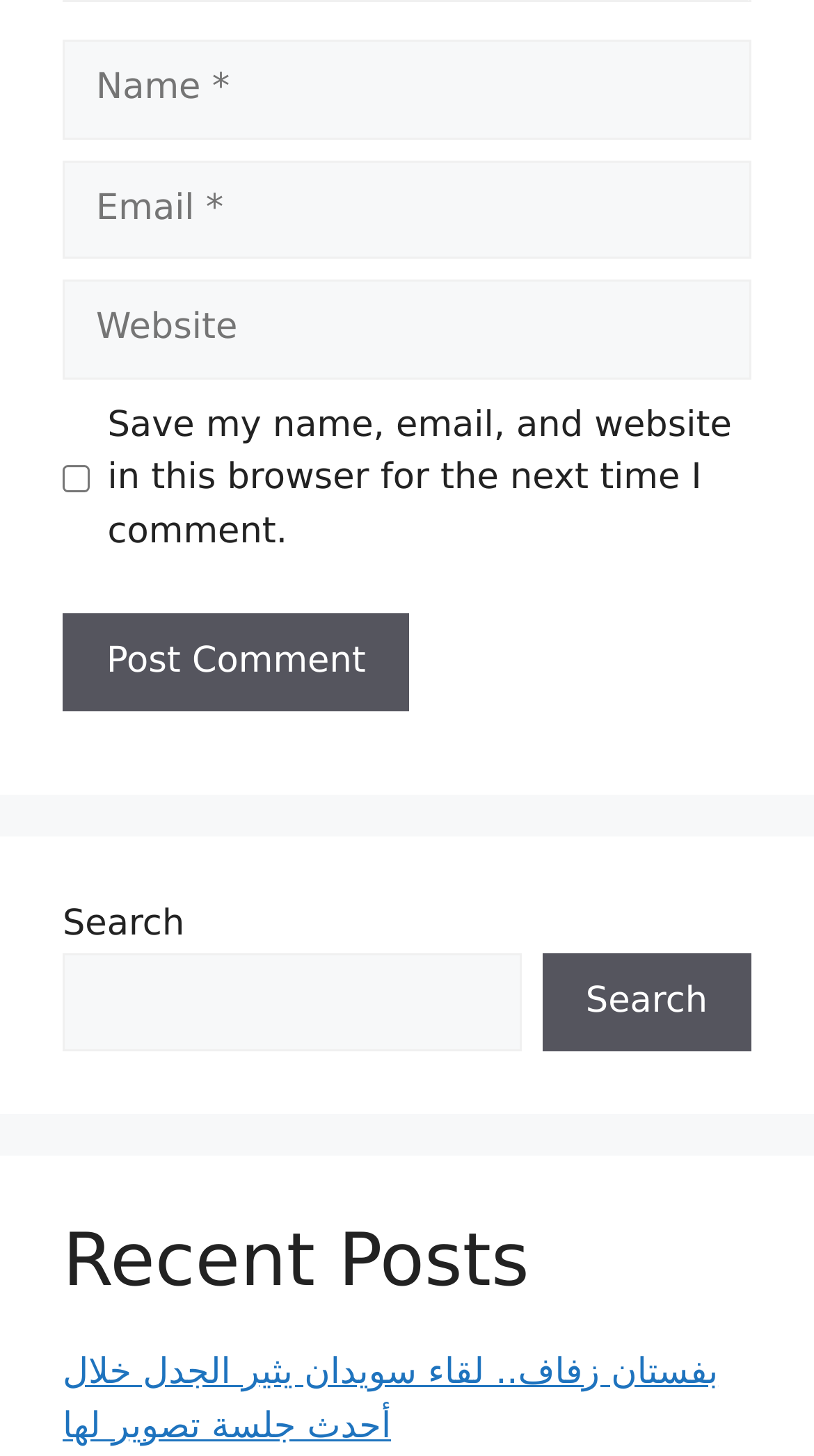How many search boxes are there? Based on the screenshot, please respond with a single word or phrase.

1